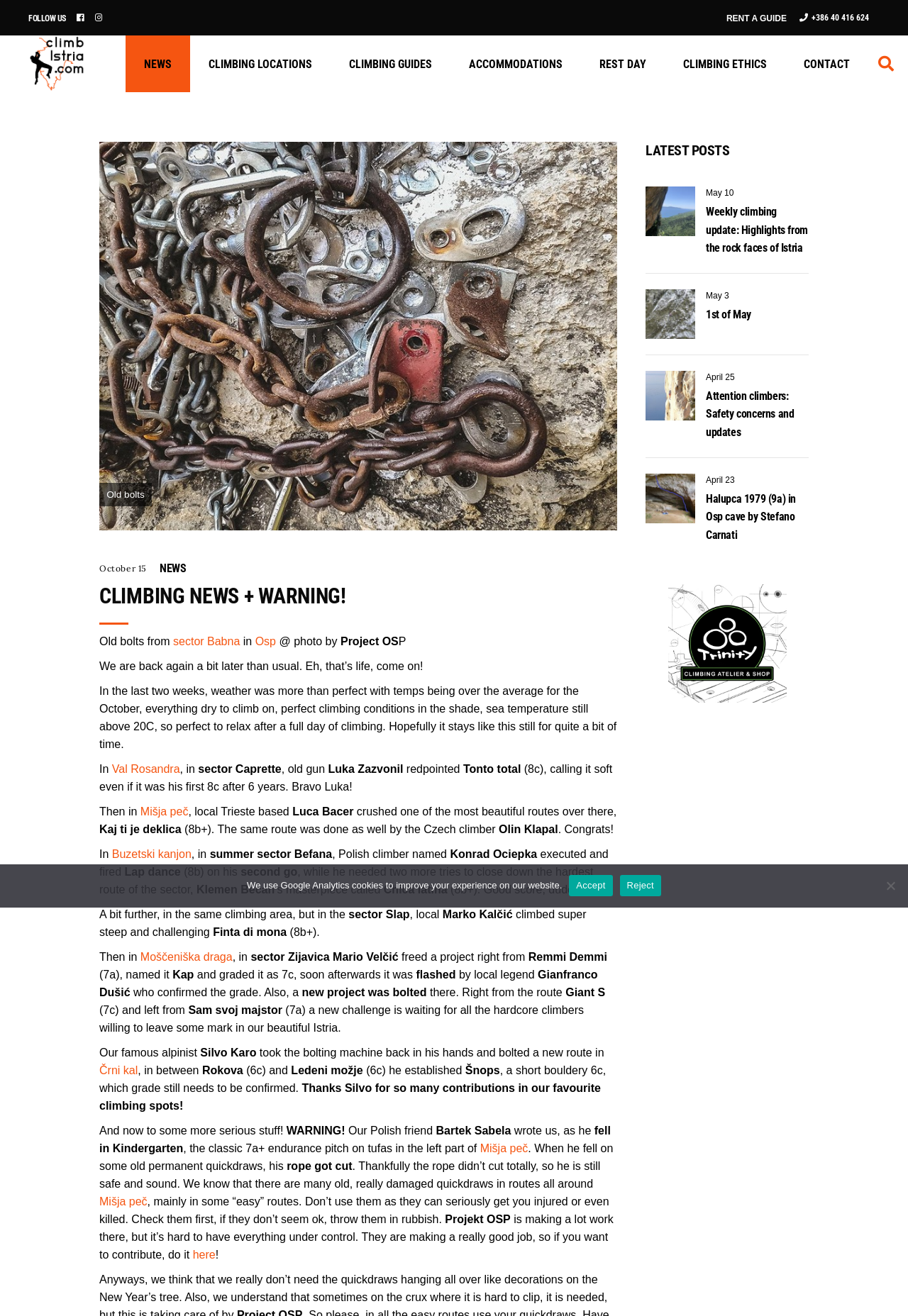Given the description of a UI element: "+386 40 416 624", identify the bounding box coordinates of the matching element in the webpage screenshot.

[0.88, 0.01, 0.957, 0.017]